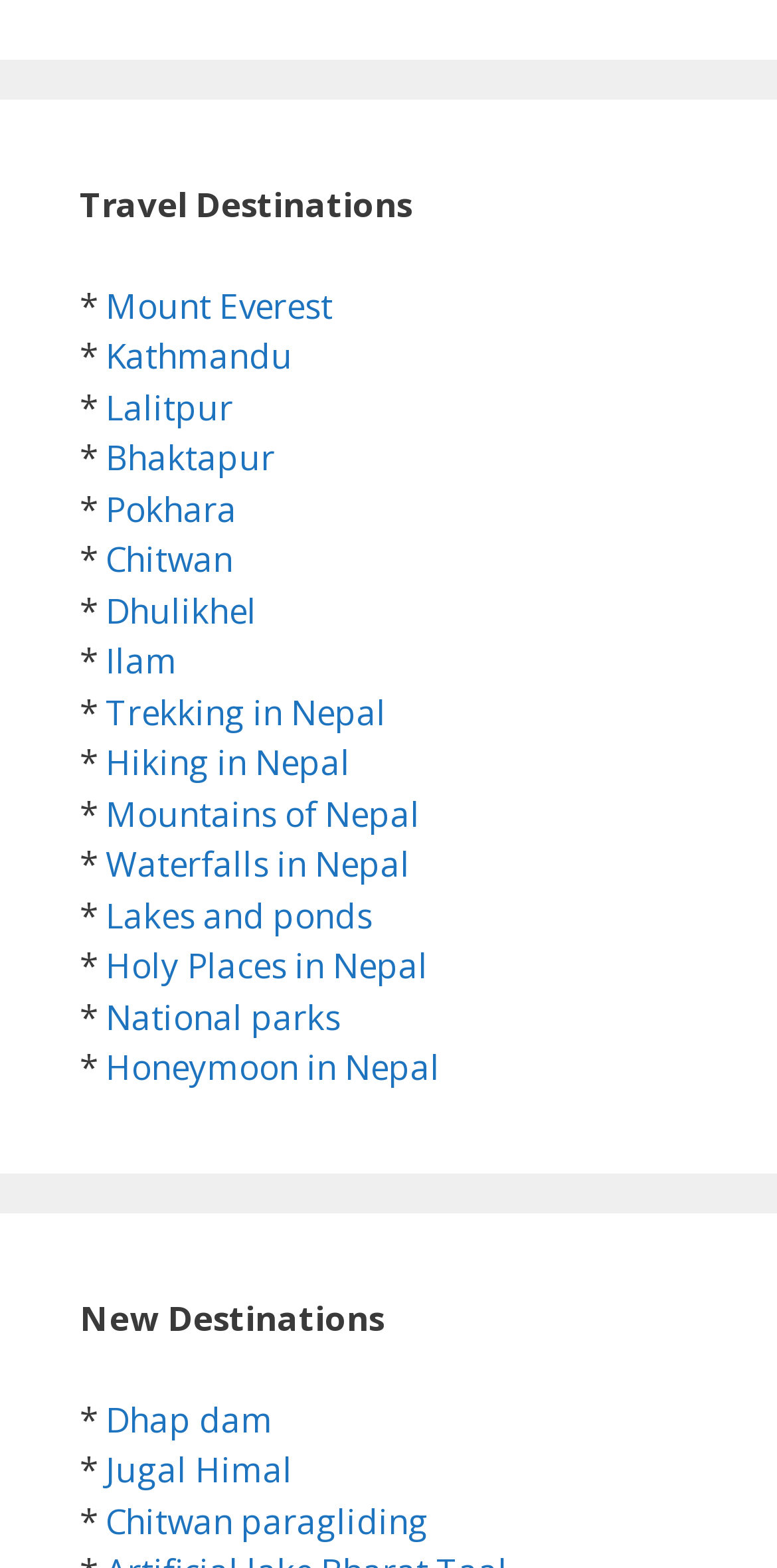Please determine the bounding box coordinates of the element to click in order to execute the following instruction: "Explore Lakes and ponds". The coordinates should be four float numbers between 0 and 1, specified as [left, top, right, bottom].

[0.136, 0.569, 0.479, 0.598]